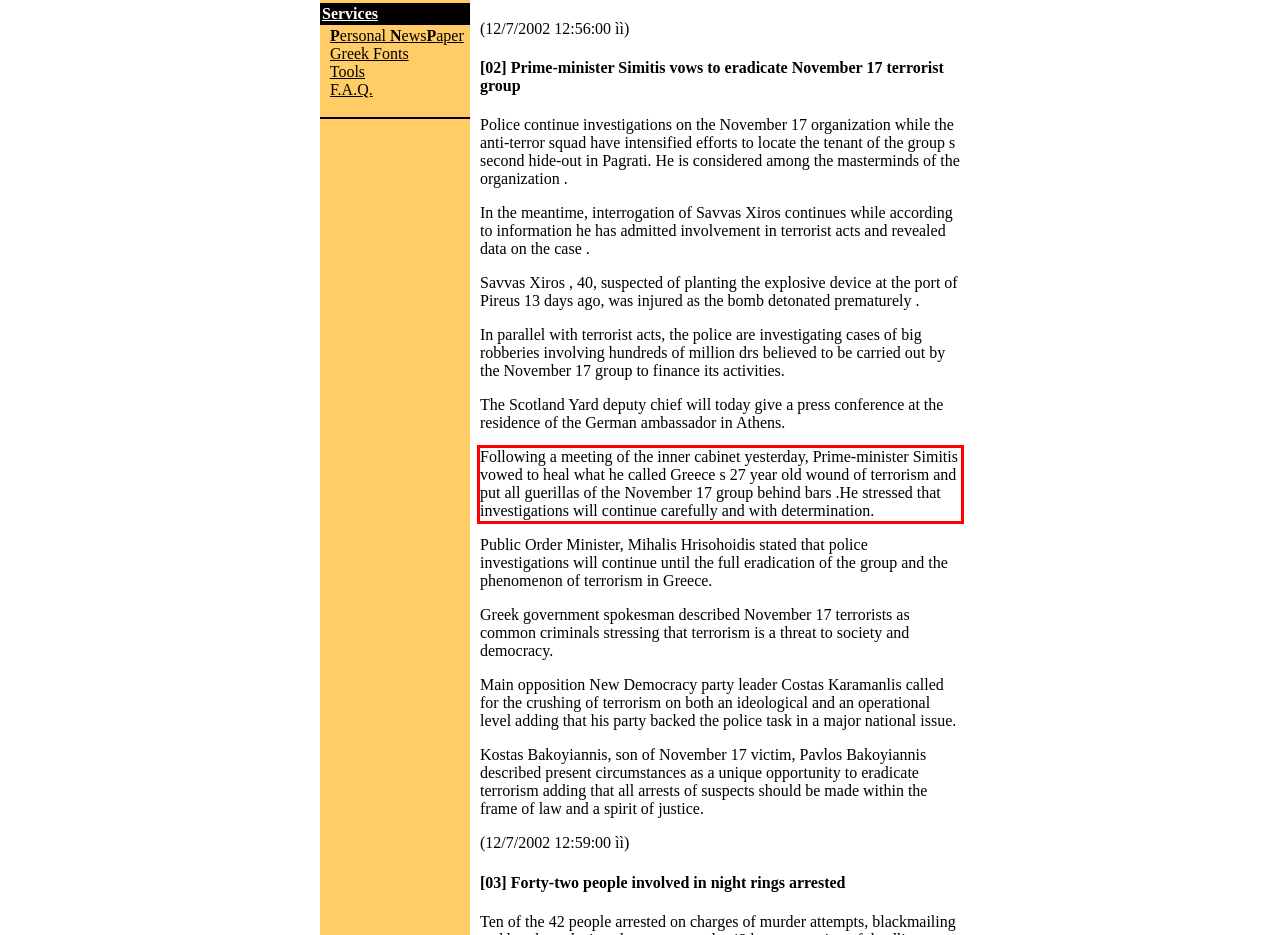You are presented with a screenshot containing a red rectangle. Extract the text found inside this red bounding box.

Following a meeting of the inner cabinet yesterday, Prime-minister Simitis vowed to heal what he called Greece s 27 year old wound of terrorism and put all guerillas of the November 17 group behind bars .He stressed that investigations will continue carefully and with determination.